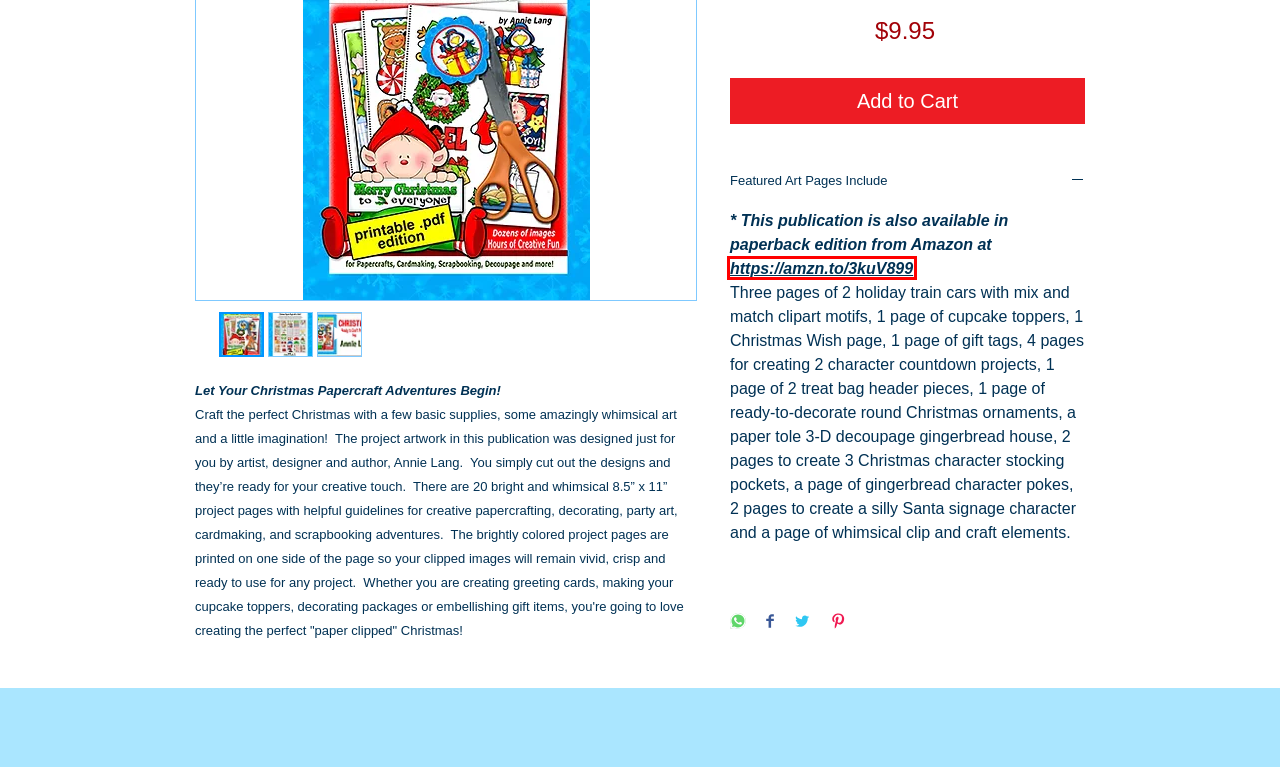A screenshot of a webpage is given, featuring a red bounding box around a UI element. Please choose the webpage description that best aligns with the new webpage after clicking the element in the bounding box. These are the descriptions:
A. Merchandise | Annie Things Possible
B. Amazon.com
C. About Annie Lang Owner of Annie Things Possible
D. CARDS | Annie Things Possible
E. DIGITAL ART | Annie Things Possible
F. Cart | anniethings-possible
G. Annie Things Possible Designs by Annie Lang
H. BOOKS | Annie Things Possible

B